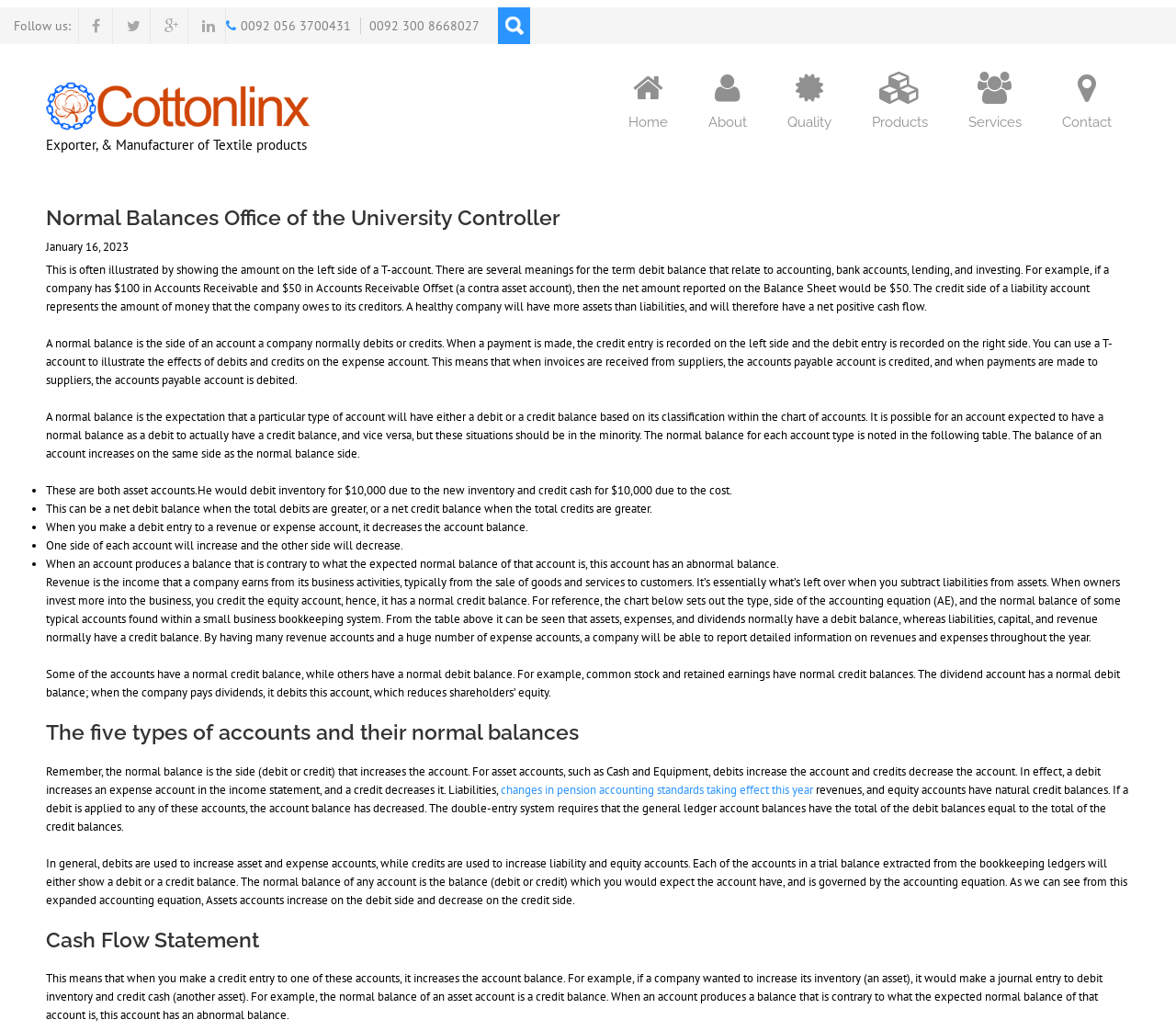Summarize the webpage in an elaborate manner.

The webpage is about the Normal Balances Office of the University Controller, specifically discussing accounting concepts and principles. At the top, there is a section with social media links and a phone number. Below that, there is a search bar with a search button. 

On the left side, there is a menu with links to different sections, including Home, About, Quality, Products, Services, and Contact. Above the menu, there is a header with the title "Normal Balances Office of the University Controller" and a date, January 16, 2023.

The main content of the webpage is divided into several sections. The first section explains the concept of normal balances in accounting, including the expectation that certain types of accounts will have either a debit or credit balance. The text is accompanied by a table illustrating the normal balance for each account type.

The following sections provide more detailed explanations of accounting concepts, including the effects of debits and credits on different types of accounts, such as asset, liability, revenue, and expense accounts. There are also examples of journal entries and how they affect account balances.

Throughout the webpage, there are several headings and subheadings that organize the content and make it easier to follow. The text is dense and informative, suggesting that the webpage is intended for individuals with some background knowledge of accounting principles.